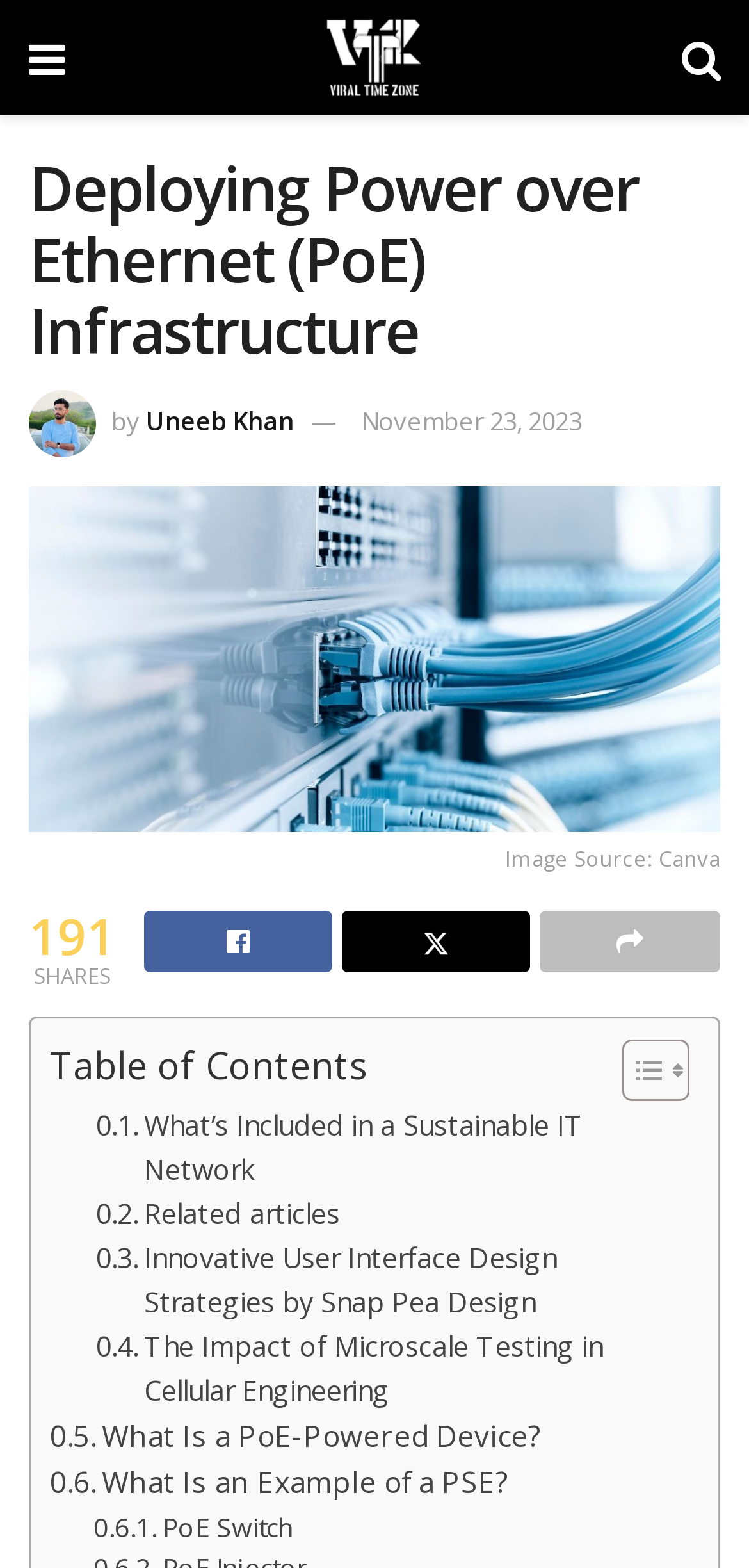Determine the bounding box coordinates of the UI element described by: "What Is a PoE-Powered Device?".

[0.067, 0.901, 0.723, 0.93]